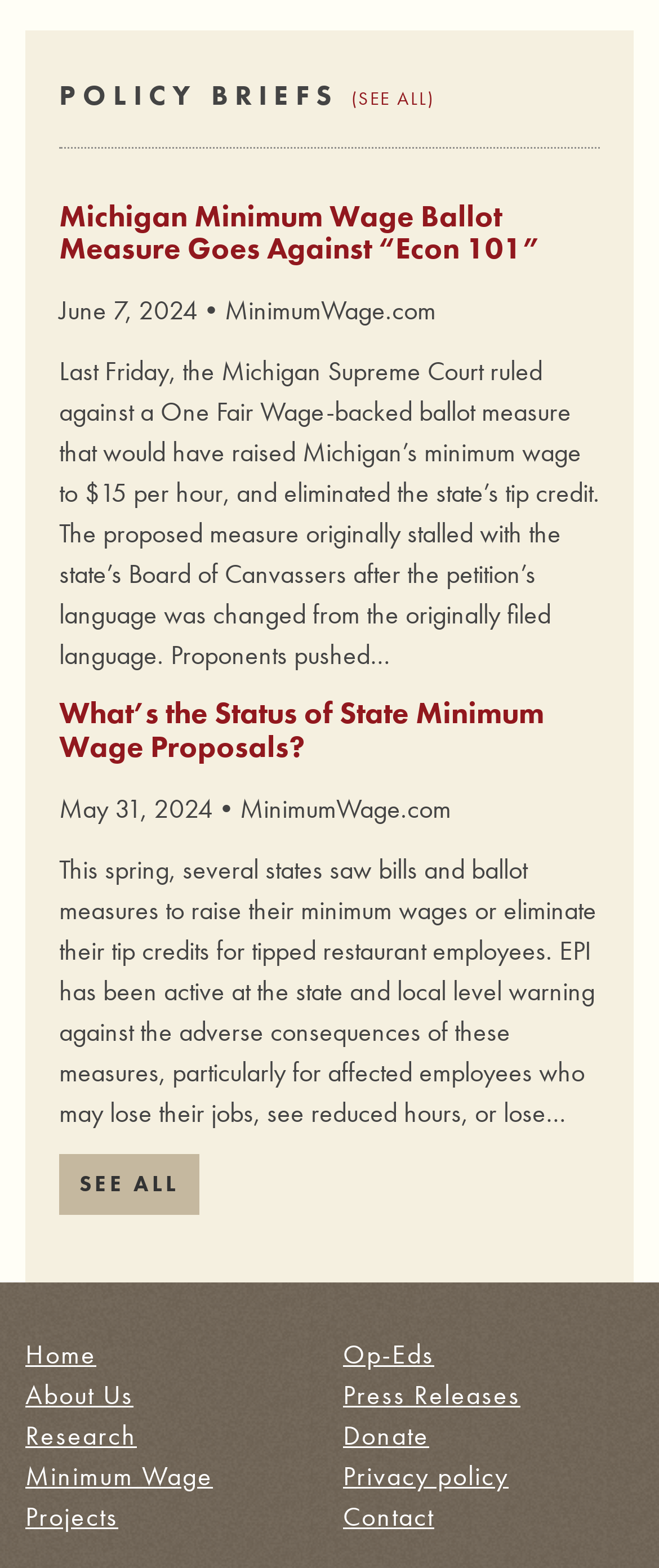Indicate the bounding box coordinates of the element that must be clicked to execute the instruction: "View all policy briefs". The coordinates should be given as four float numbers between 0 and 1, i.e., [left, top, right, bottom].

[0.09, 0.052, 0.91, 0.094]